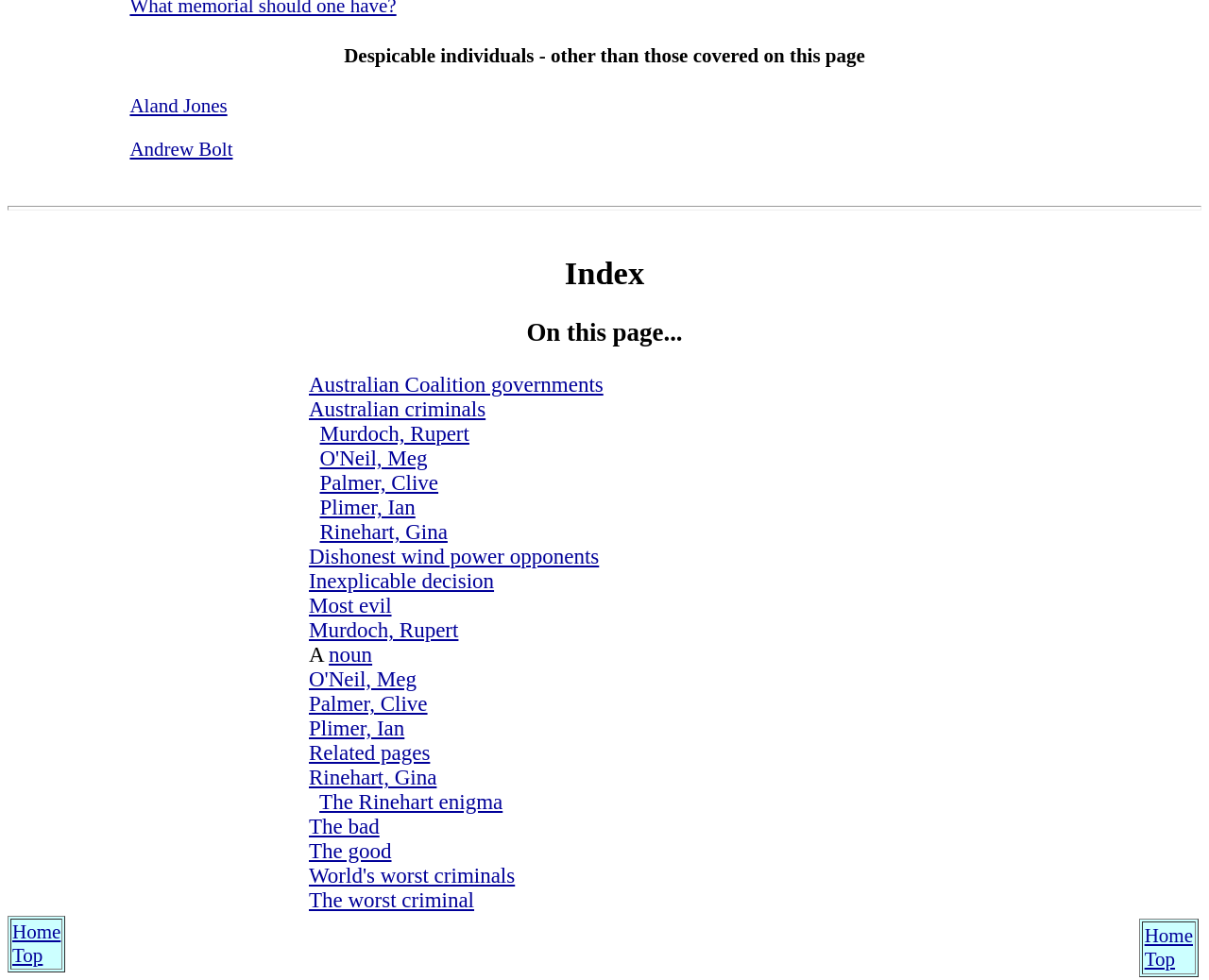Please find the bounding box coordinates of the element that you should click to achieve the following instruction: "View 'The Rinehart enigma'". The coordinates should be presented as four float numbers between 0 and 1: [left, top, right, bottom].

[0.264, 0.806, 0.416, 0.83]